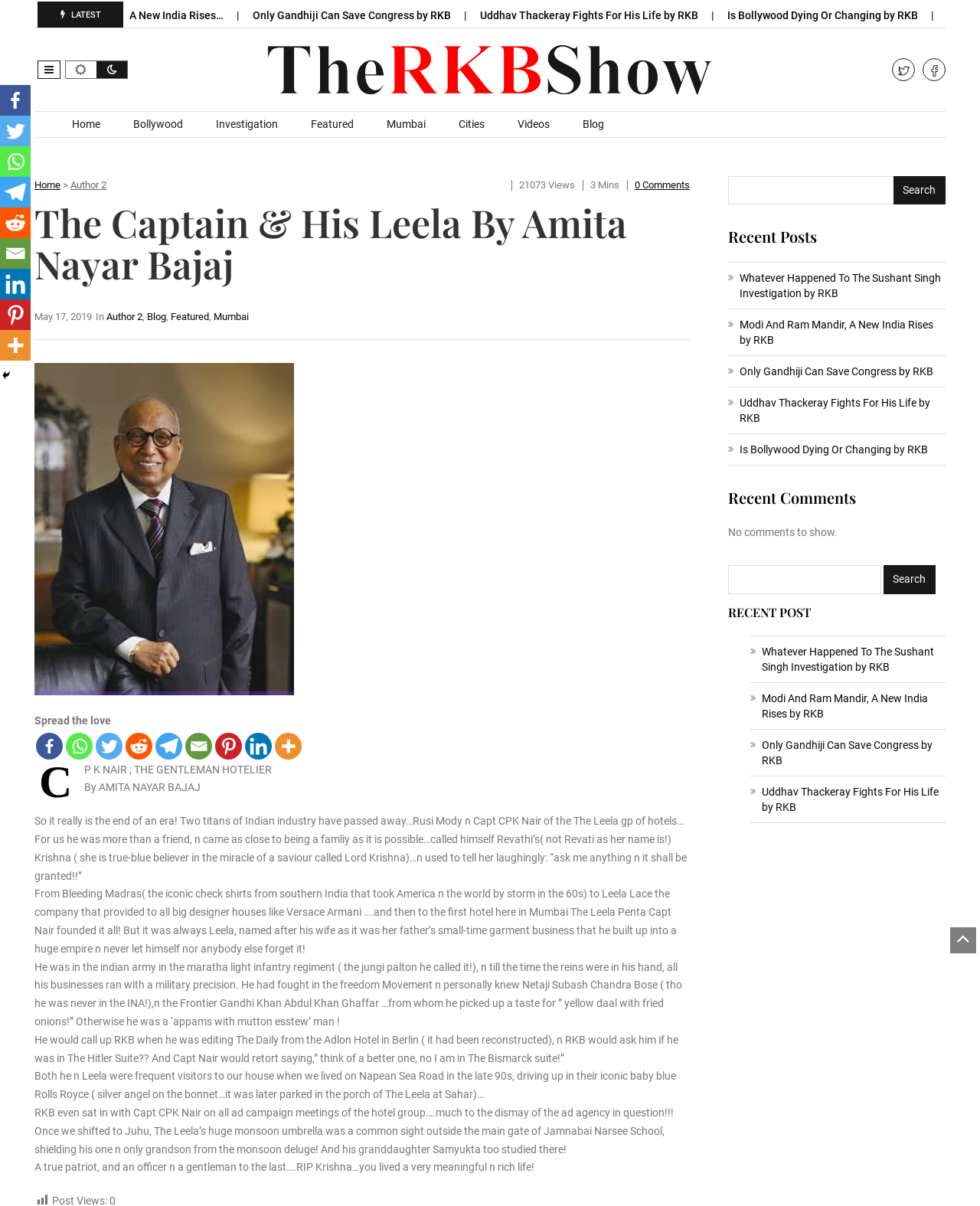Please identify the bounding box coordinates of the clickable element to fulfill the following instruction: "Click on the 'Home' link". The coordinates should be four float numbers between 0 and 1, i.e., [left, top, right, bottom].

[0.058, 0.093, 0.118, 0.114]